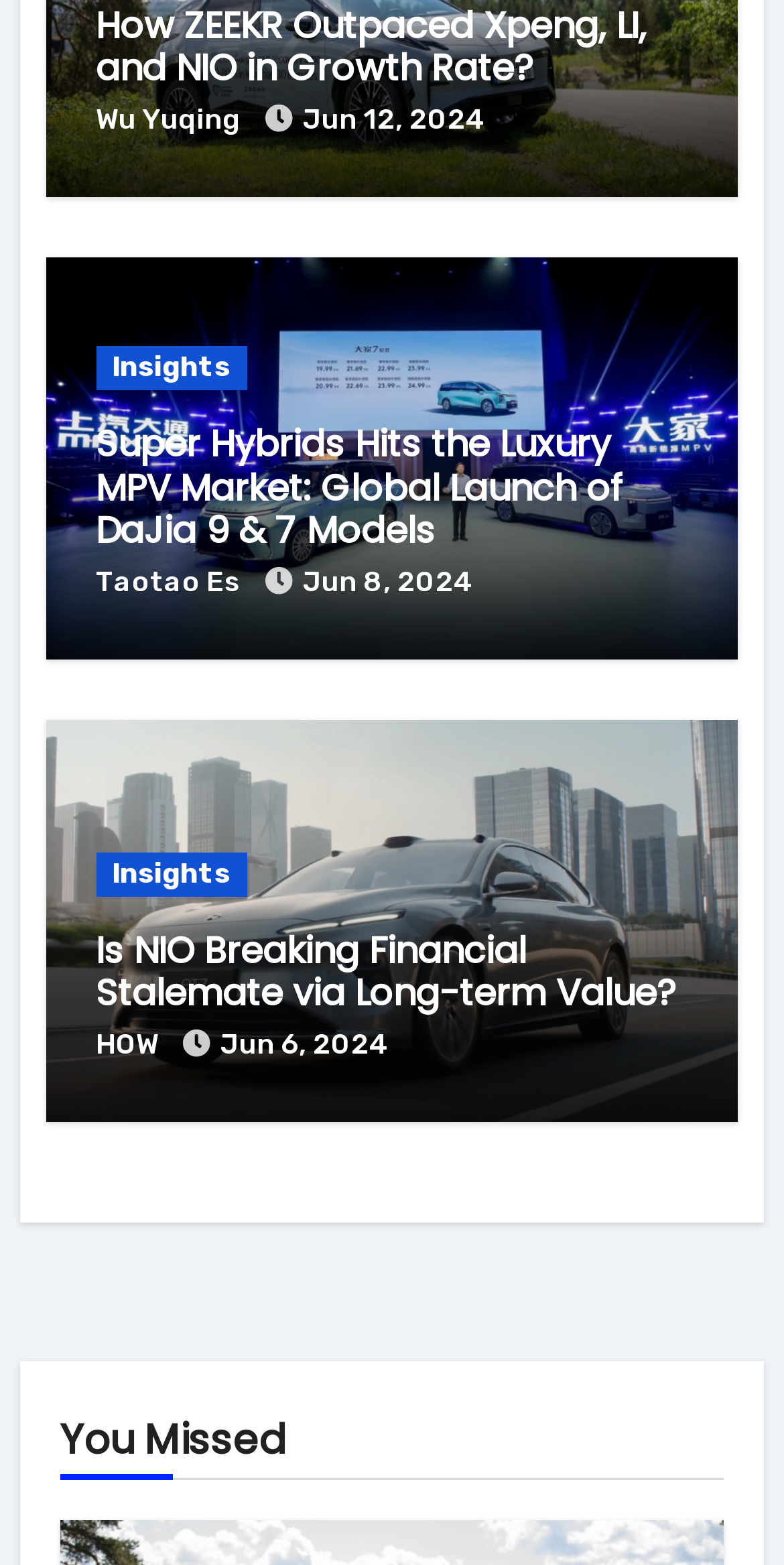Examine the image carefully and respond to the question with a detailed answer: 
What is the title of the last section?

The last section has a heading with the text 'You Missed' which is likely the title of the section.